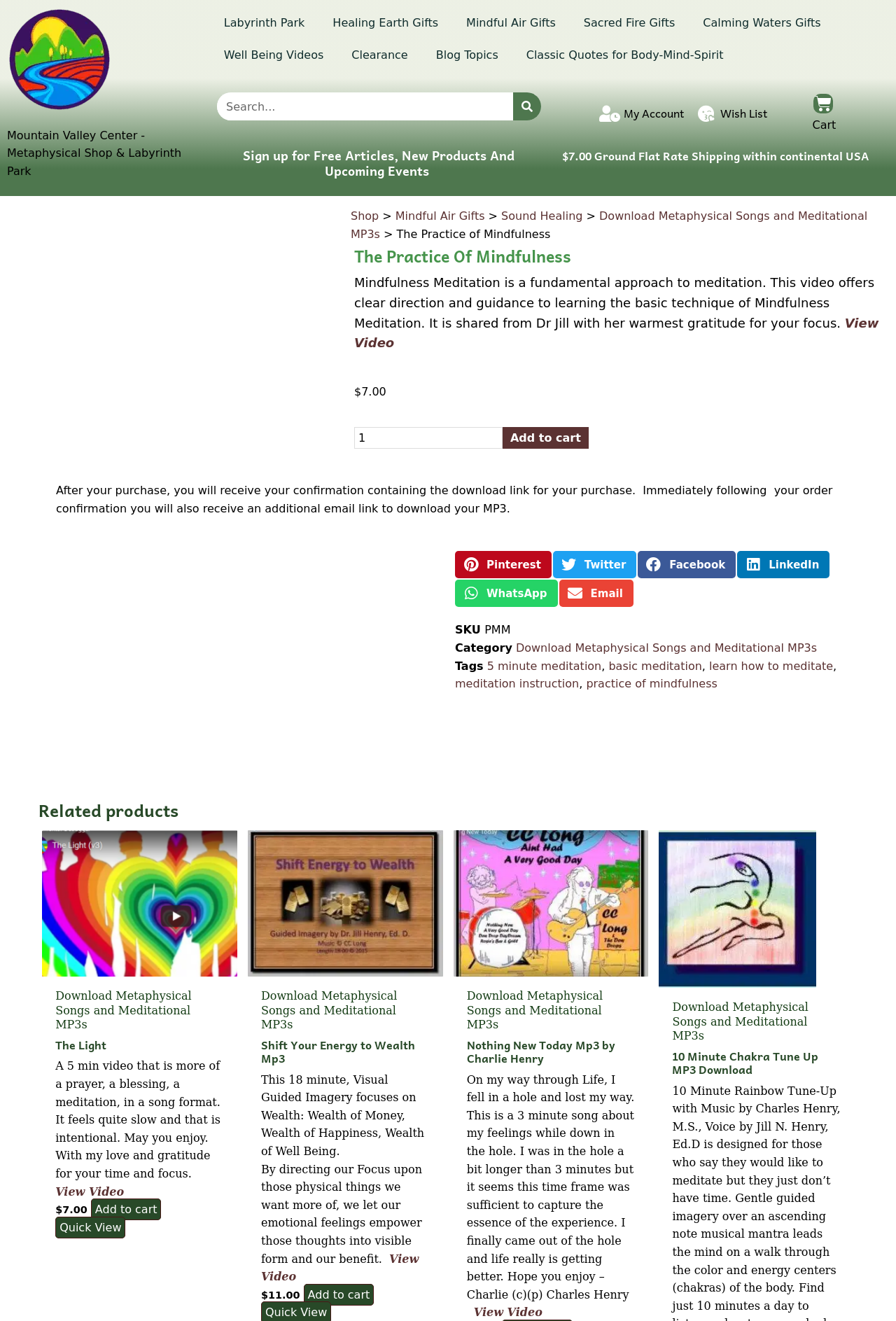Locate and extract the headline of this webpage.

The Practice Of Mindfulness